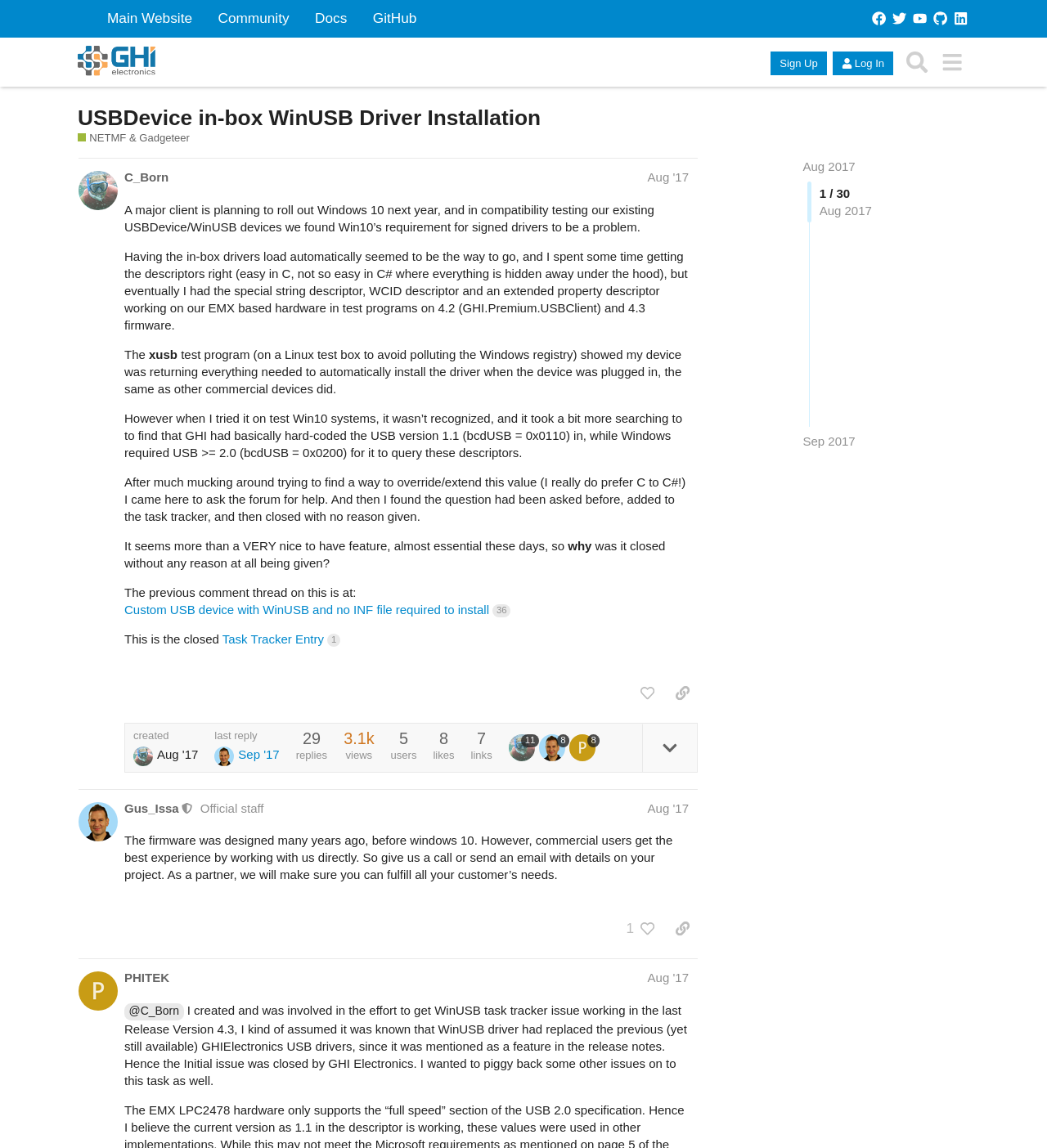Provide the bounding box coordinates for the area that should be clicked to complete the instruction: "Expand the topic details".

[0.613, 0.631, 0.666, 0.672]